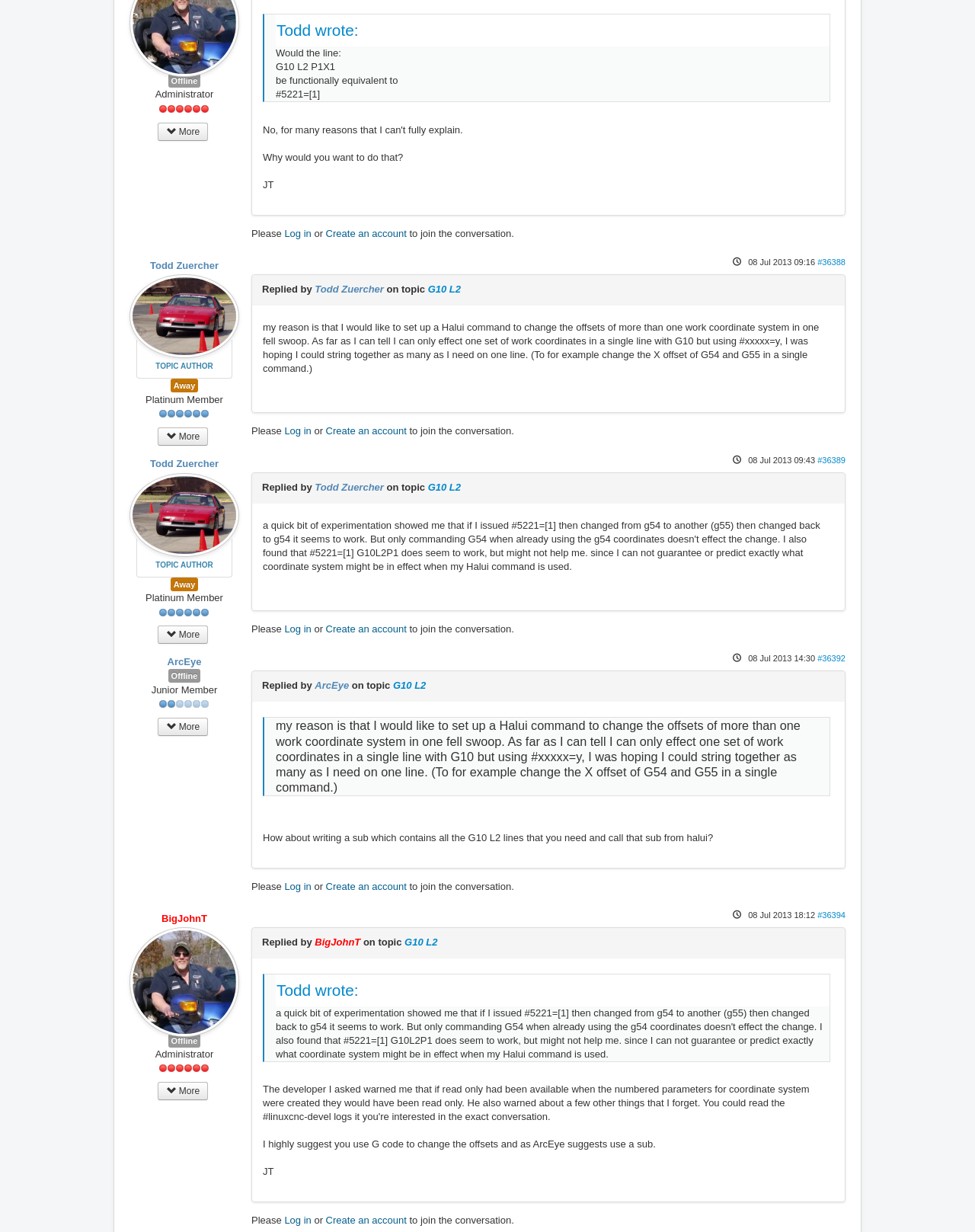Please identify the bounding box coordinates of the area I need to click to accomplish the following instruction: "Reply to topic".

[0.417, 0.506, 0.527, 0.515]